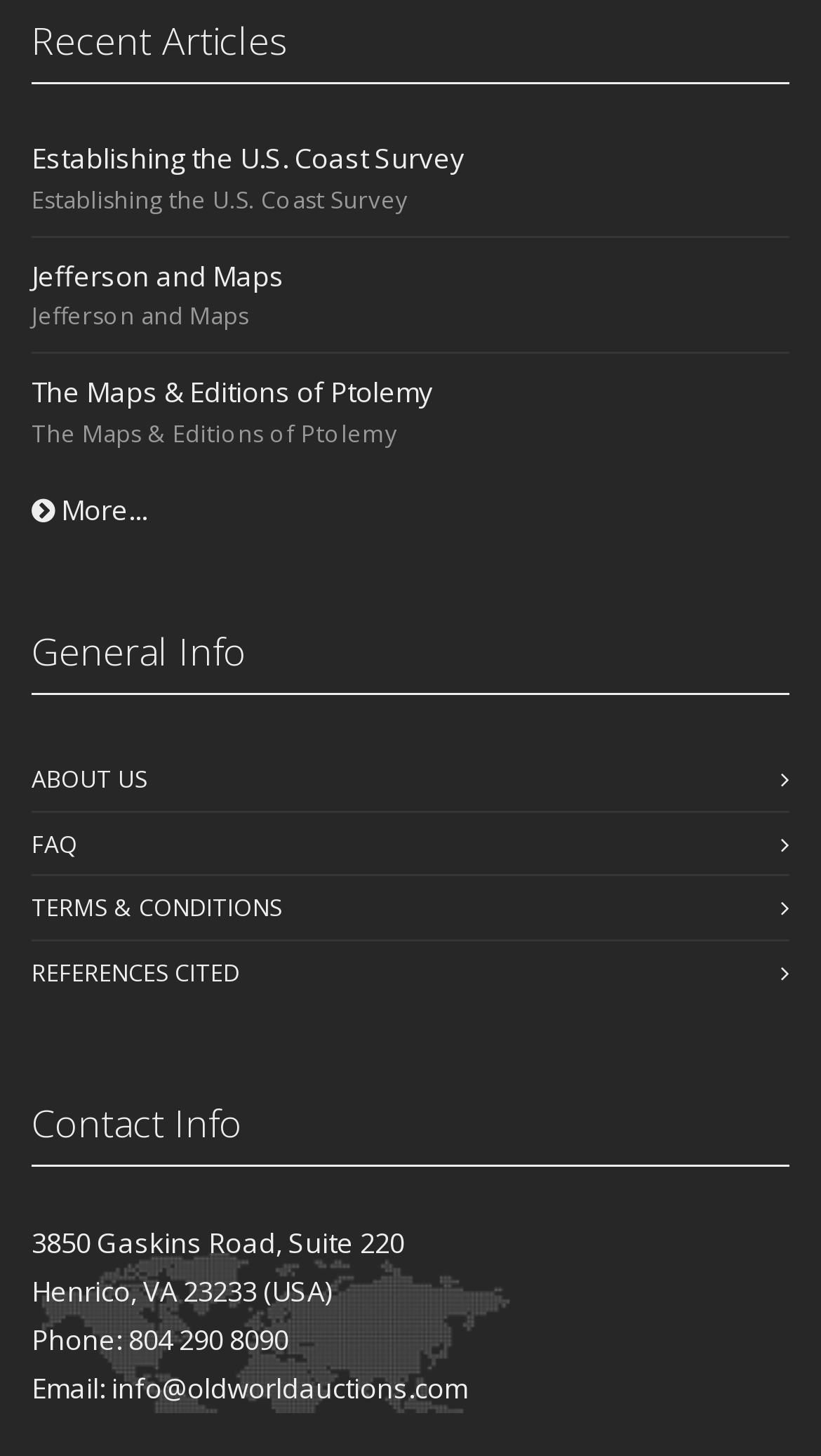Locate the bounding box coordinates of the area you need to click to fulfill this instruction: 'Get more articles'. The coordinates must be in the form of four float numbers ranging from 0 to 1: [left, top, right, bottom].

[0.038, 0.338, 0.179, 0.364]